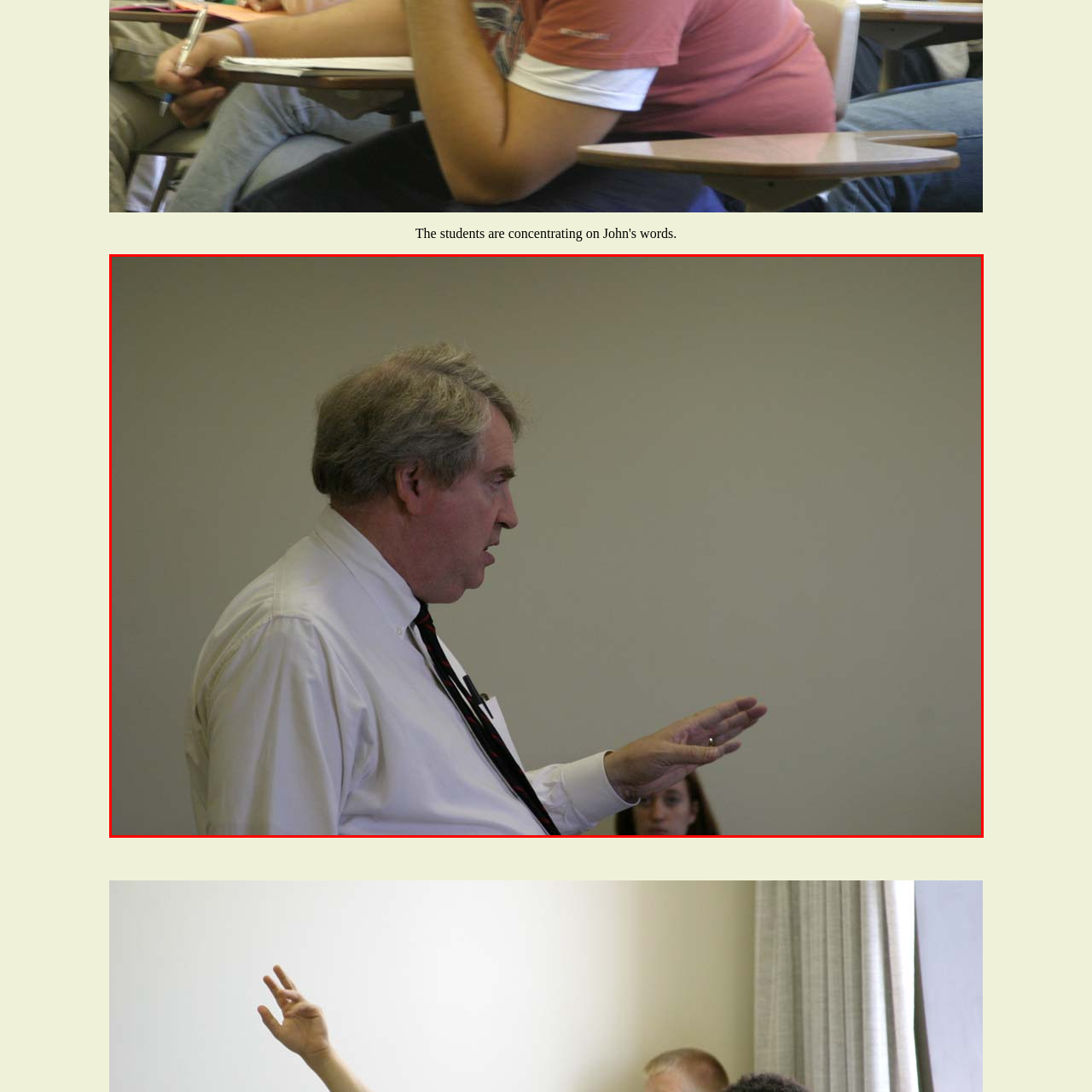Study the image enclosed in red and provide a single-word or short-phrase answer: Is the woman in the background listening?

Yes